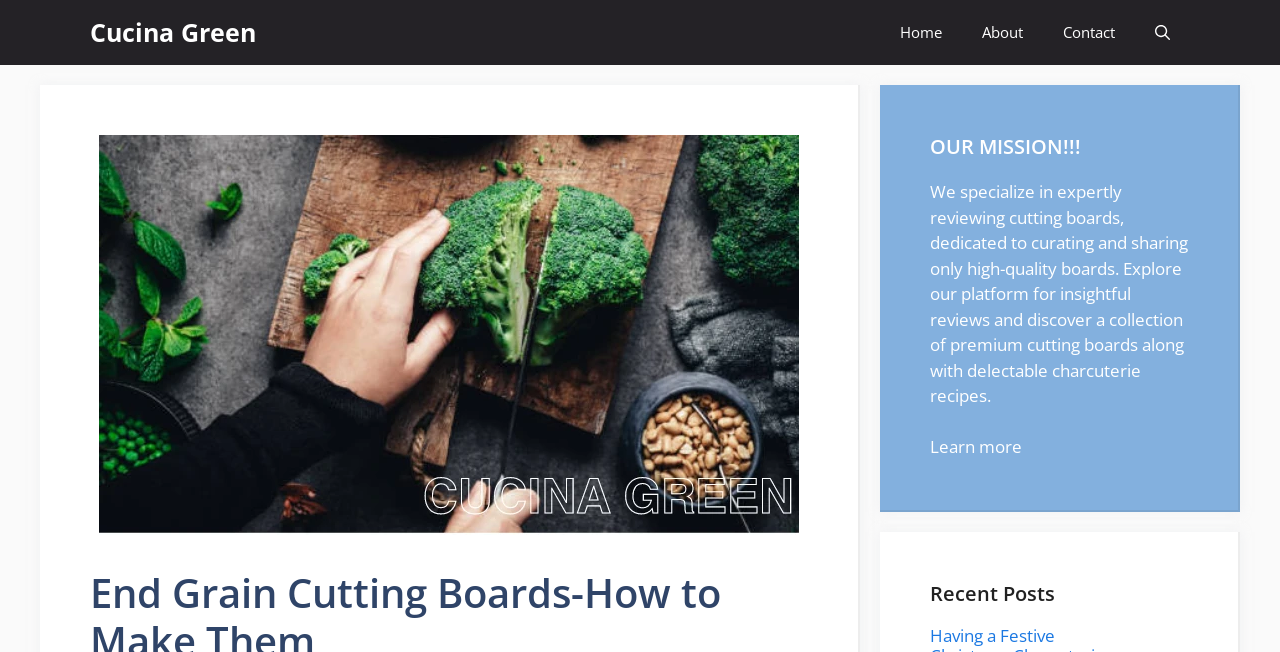What is the name of the website?
Provide an in-depth and detailed explanation in response to the question.

I found the name of the website by looking at the navigation bar at the top of the page, where it says 'Cucina Green' as a link.